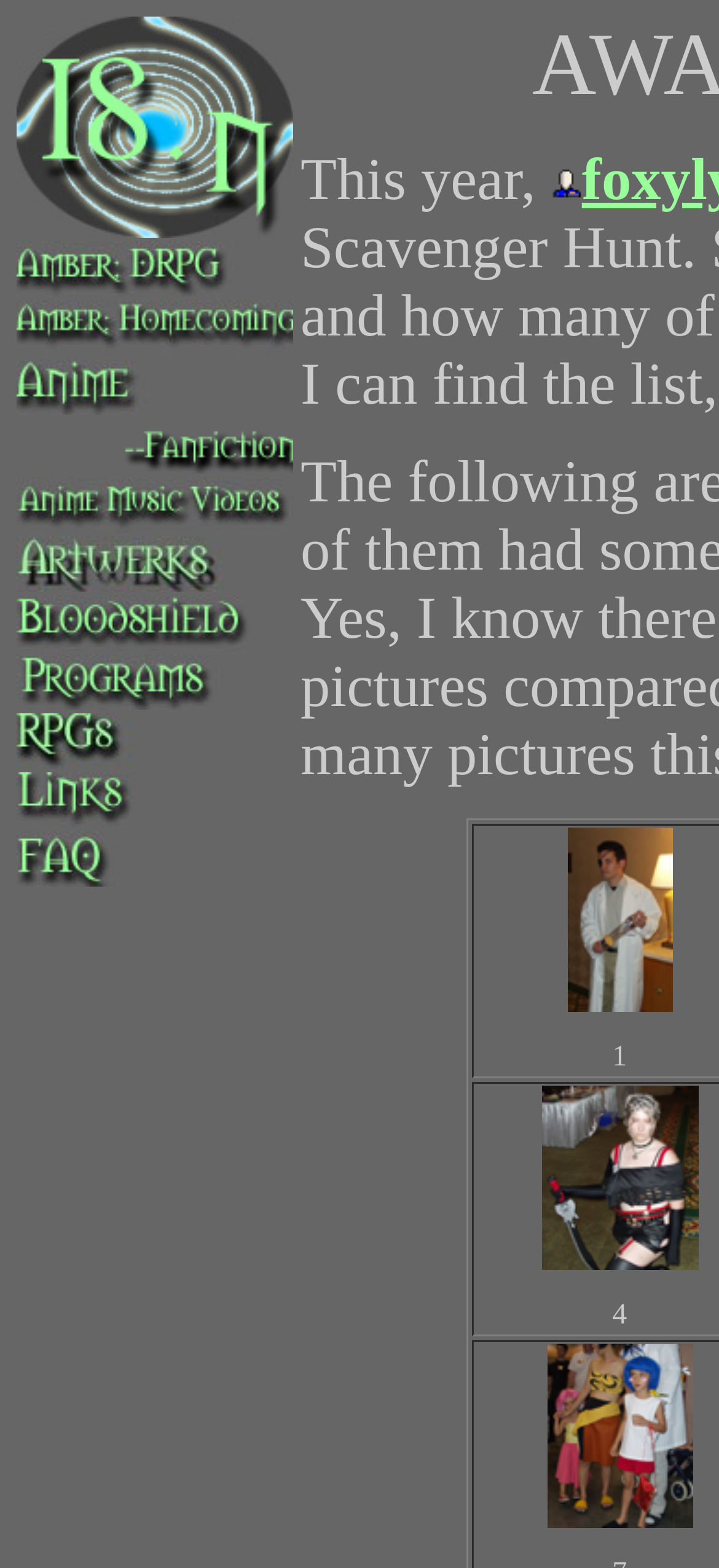Bounding box coordinates are specified in the format (top-left x, top-left y, bottom-right x, bottom-right y). All values are floating point numbers bounded between 0 and 1. Please provide the bounding box coordinate of the region this sentence describes: alt="Role-Playing Games"

[0.023, 0.475, 0.408, 0.495]